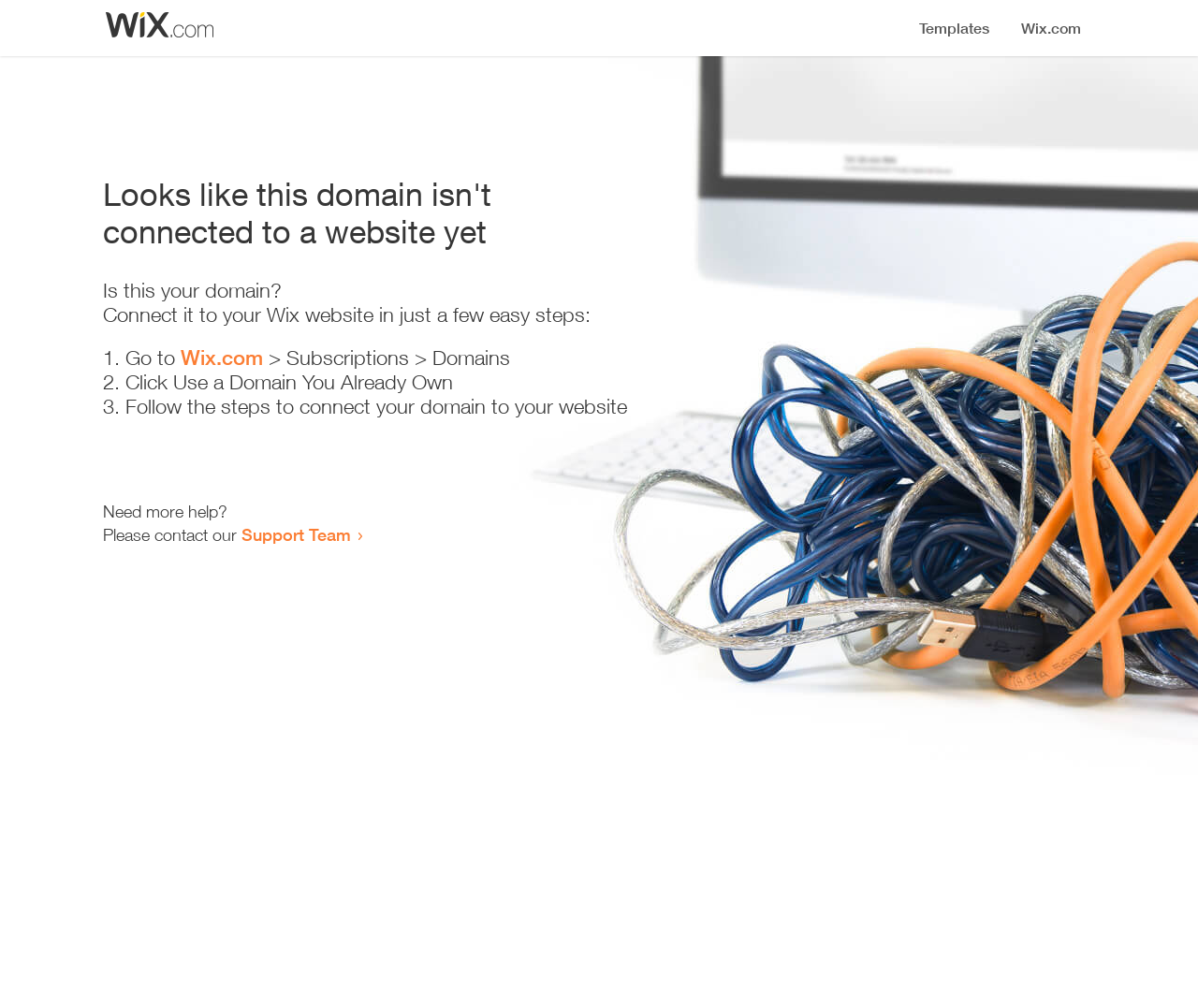What is the current status of the domain?
Please respond to the question with as much detail as possible.

The webpage displays a heading that says 'Looks like this domain isn't connected to a website yet', indicating that the domain is not currently connected to a website.